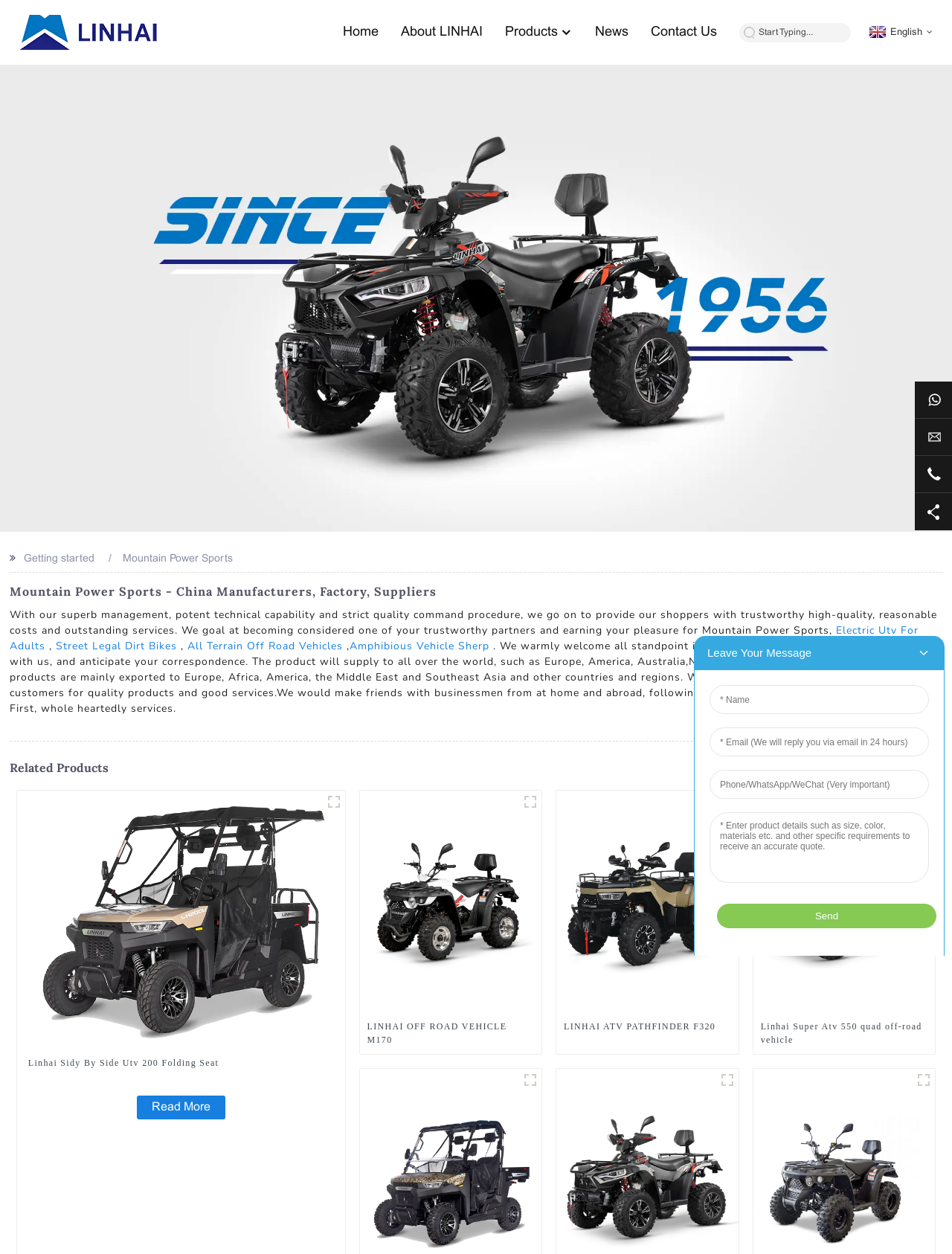Could you provide the bounding box coordinates for the portion of the screen to click to complete this instruction: "View Electric Utv For Adults"?

[0.01, 0.497, 0.965, 0.521]